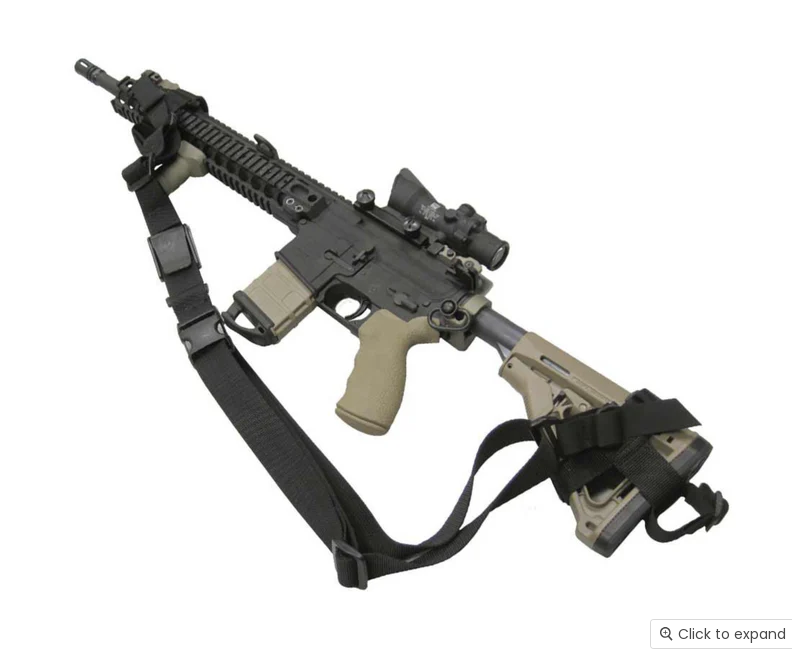Use the details in the image to answer the question thoroughly: 
What is mounted on top of the rifle?

The image shows a prominent scope mounted on top of the rifle, which is likely intended to enhance aiming precision. This suggests that the rifle is designed for accurate shooting, and the scope is a key component in achieving that accuracy.